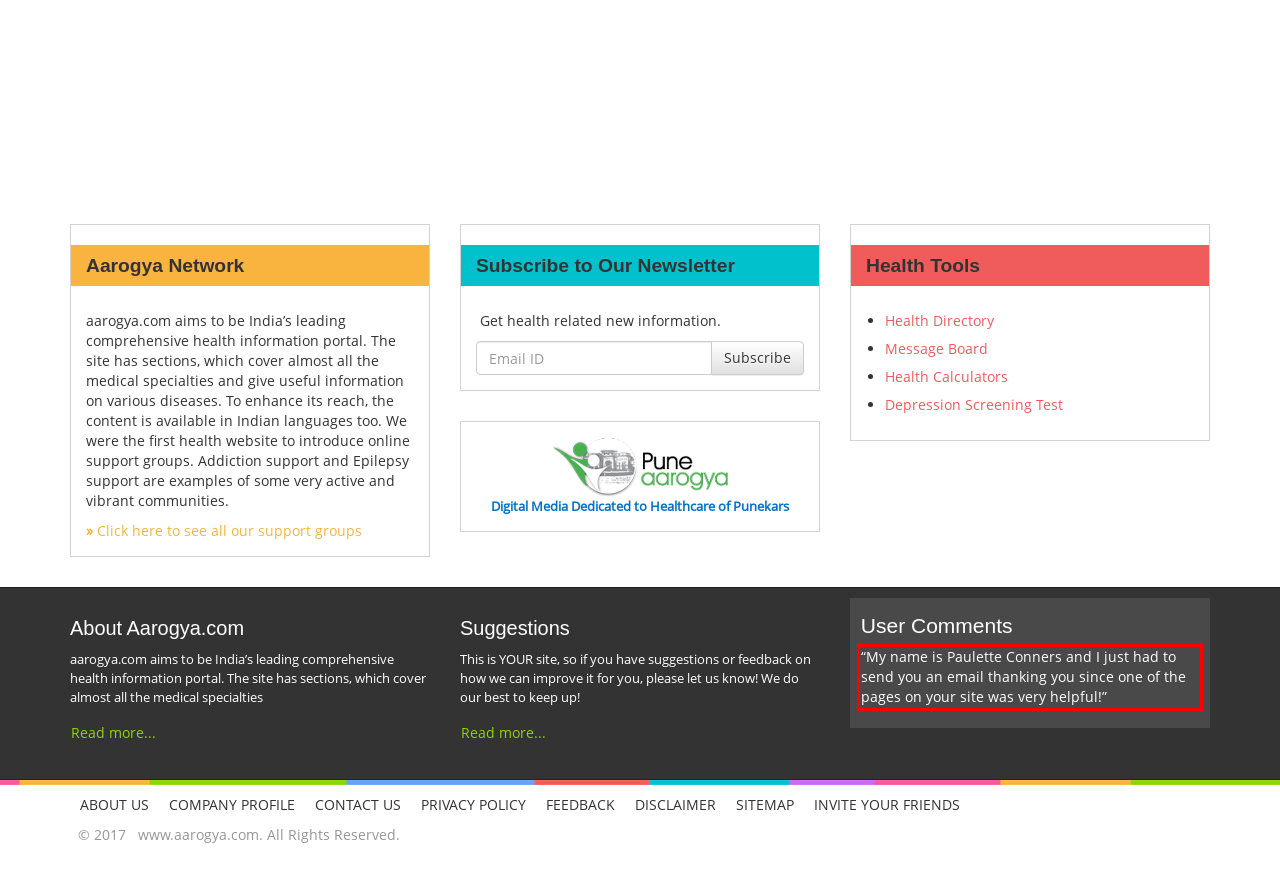Please analyze the provided webpage screenshot and perform OCR to extract the text content from the red rectangle bounding box.

“My name is Paulette Conners and I just had to send you an email thanking you since one of the pages on your site was very helpful!”